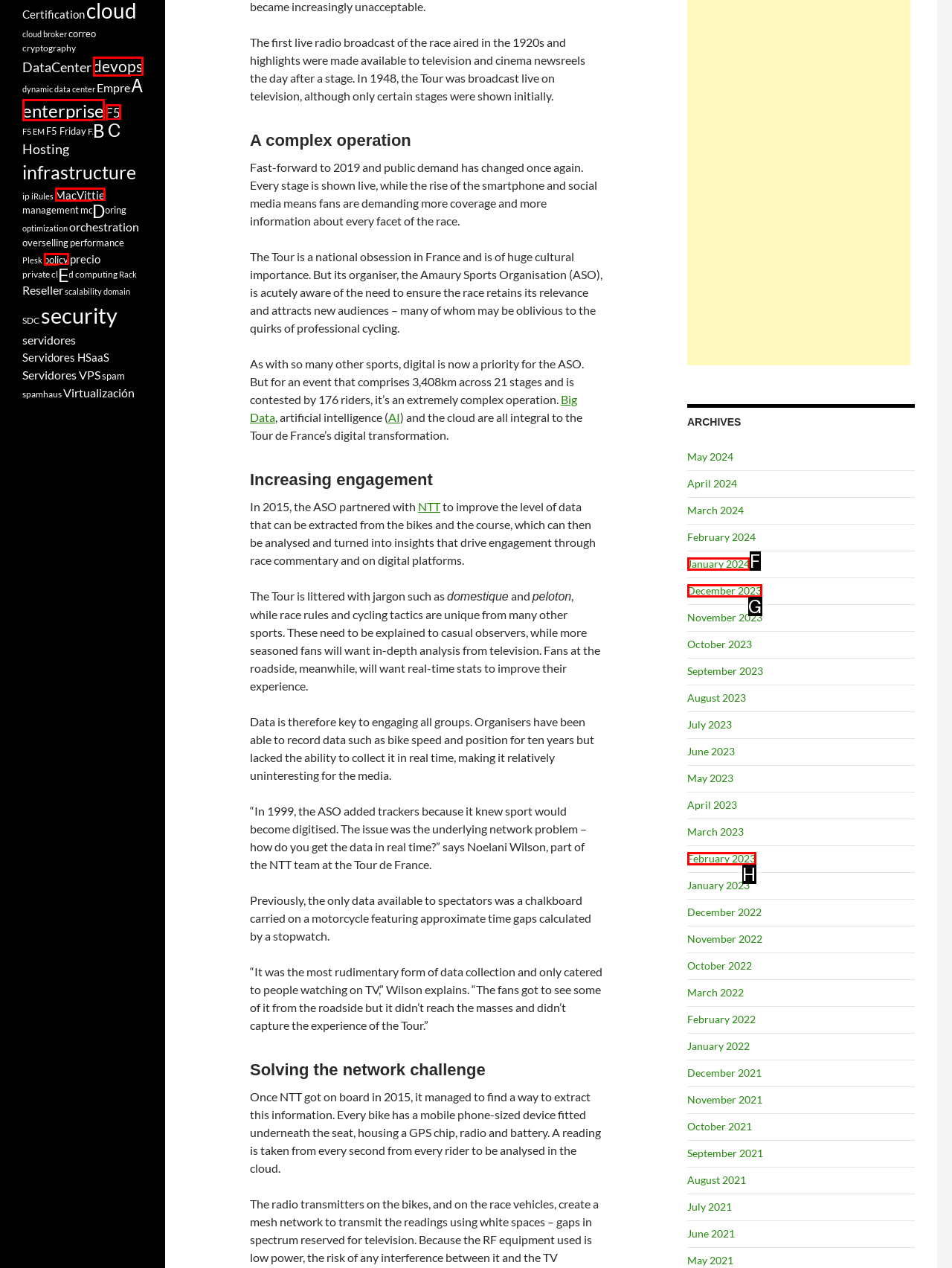Based on the element description: February 2023, choose the best matching option. Provide the letter of the option directly.

H